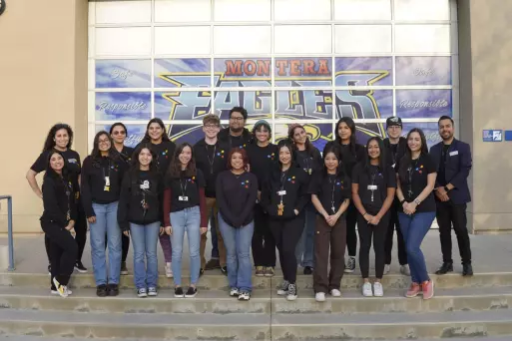Utilize the details in the image to thoroughly answer the following question: What shape are the students positioned in?

The students and staff are gathered together on the steps in front of the school building, positioned in a semi-circle formation, which creates a sense of community and teamwork.